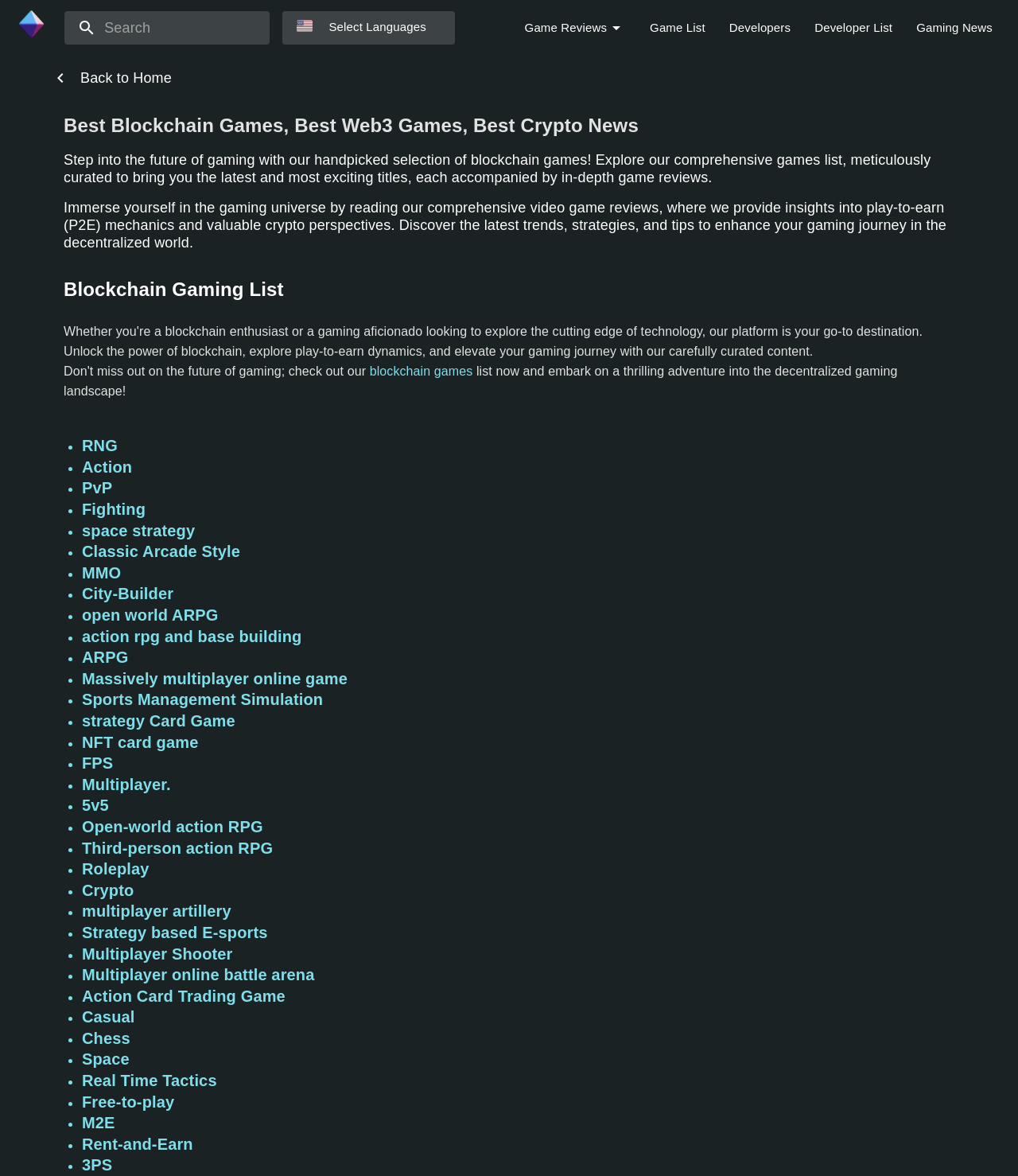Extract the primary heading text from the webpage.

Best Blockchain Games, Best Web3 Games, Best Crypto News